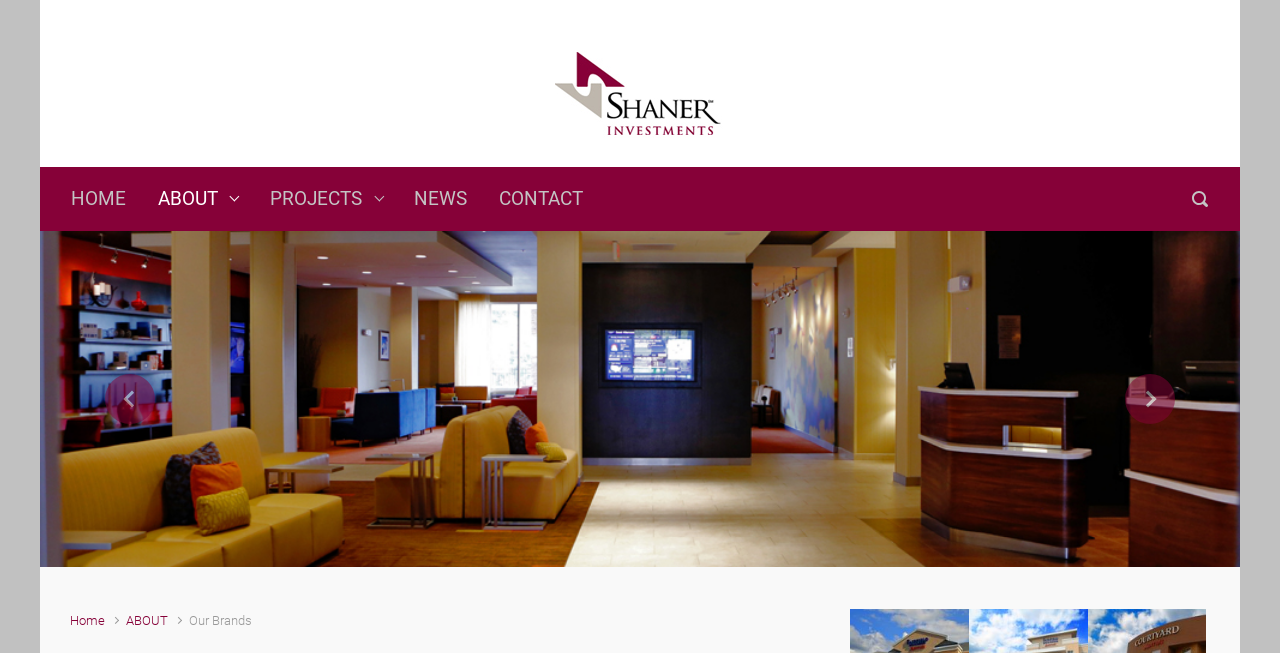Use a single word or phrase to answer the question:
How many navigation links are there?

5